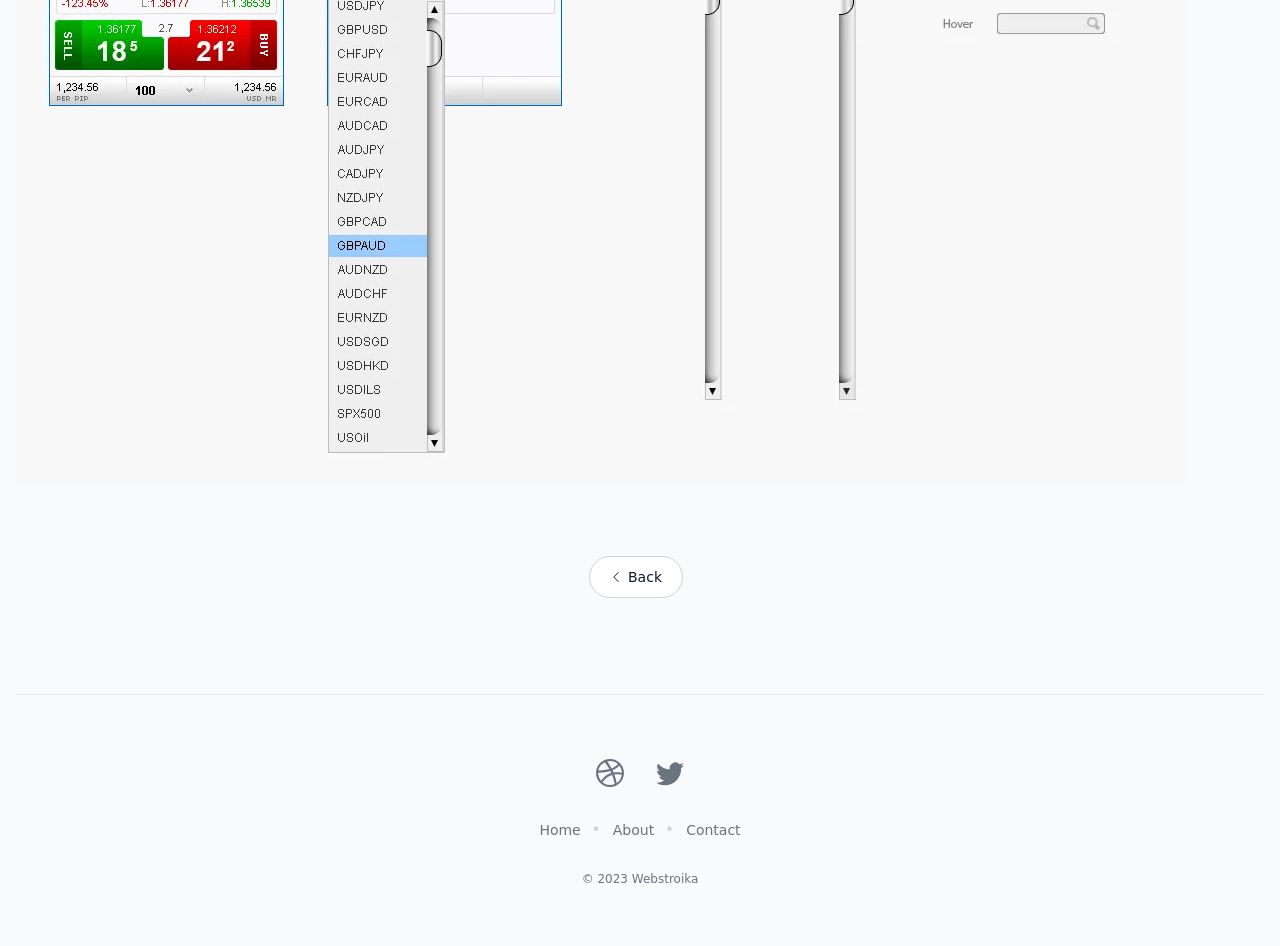Refer to the image and provide an in-depth answer to the question:
How many links are in the footer?

I examined the footer section of the webpage and found four links: one with no text, one with the text 'Home', one with the text 'About', and one with the text 'Contact'.